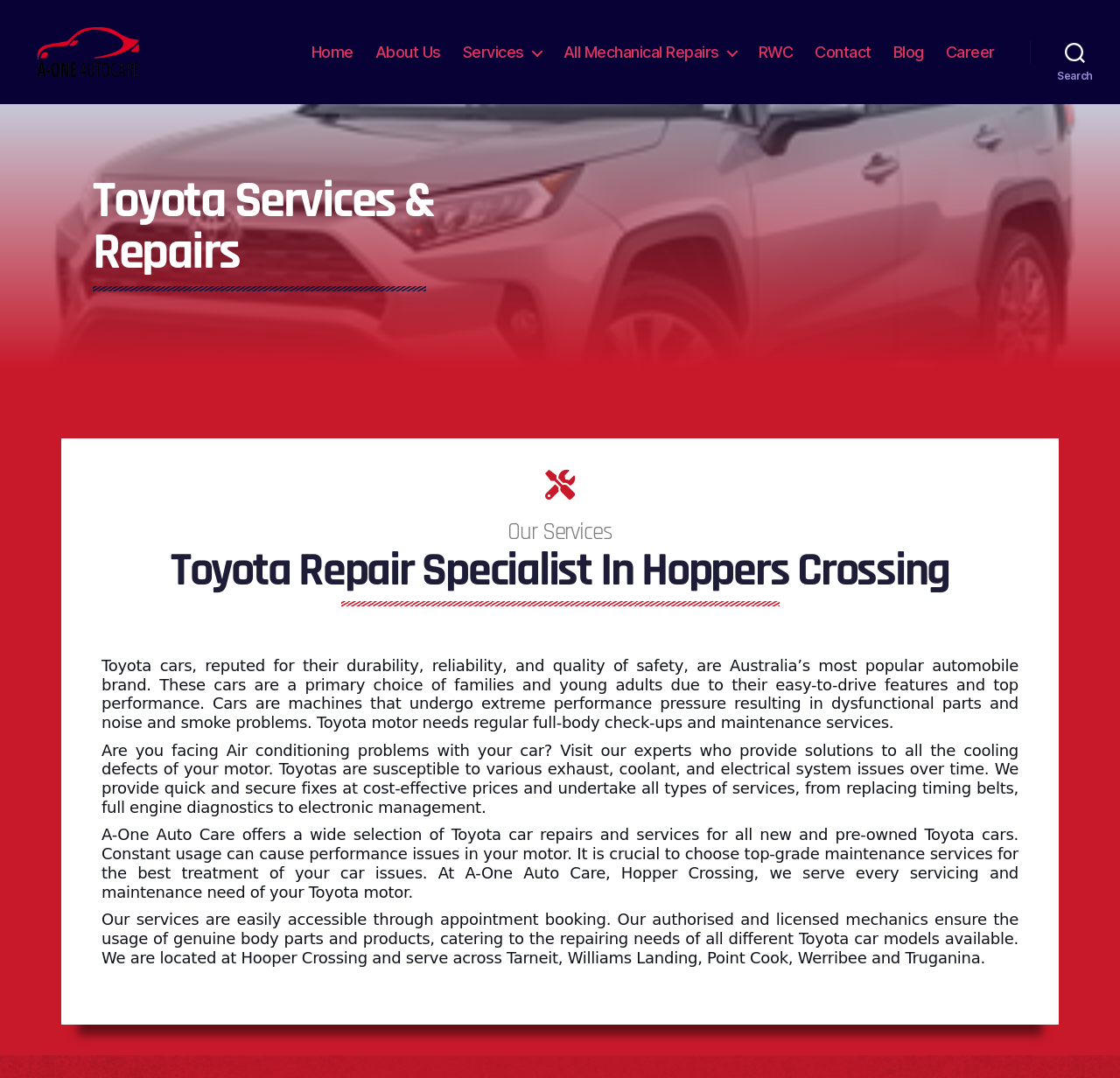Find the bounding box coordinates of the element to click in order to complete this instruction: "Click on the 'Search' button". The bounding box coordinates must be four float numbers between 0 and 1, denoted as [left, top, right, bottom].

[0.92, 0.041, 1.0, 0.077]